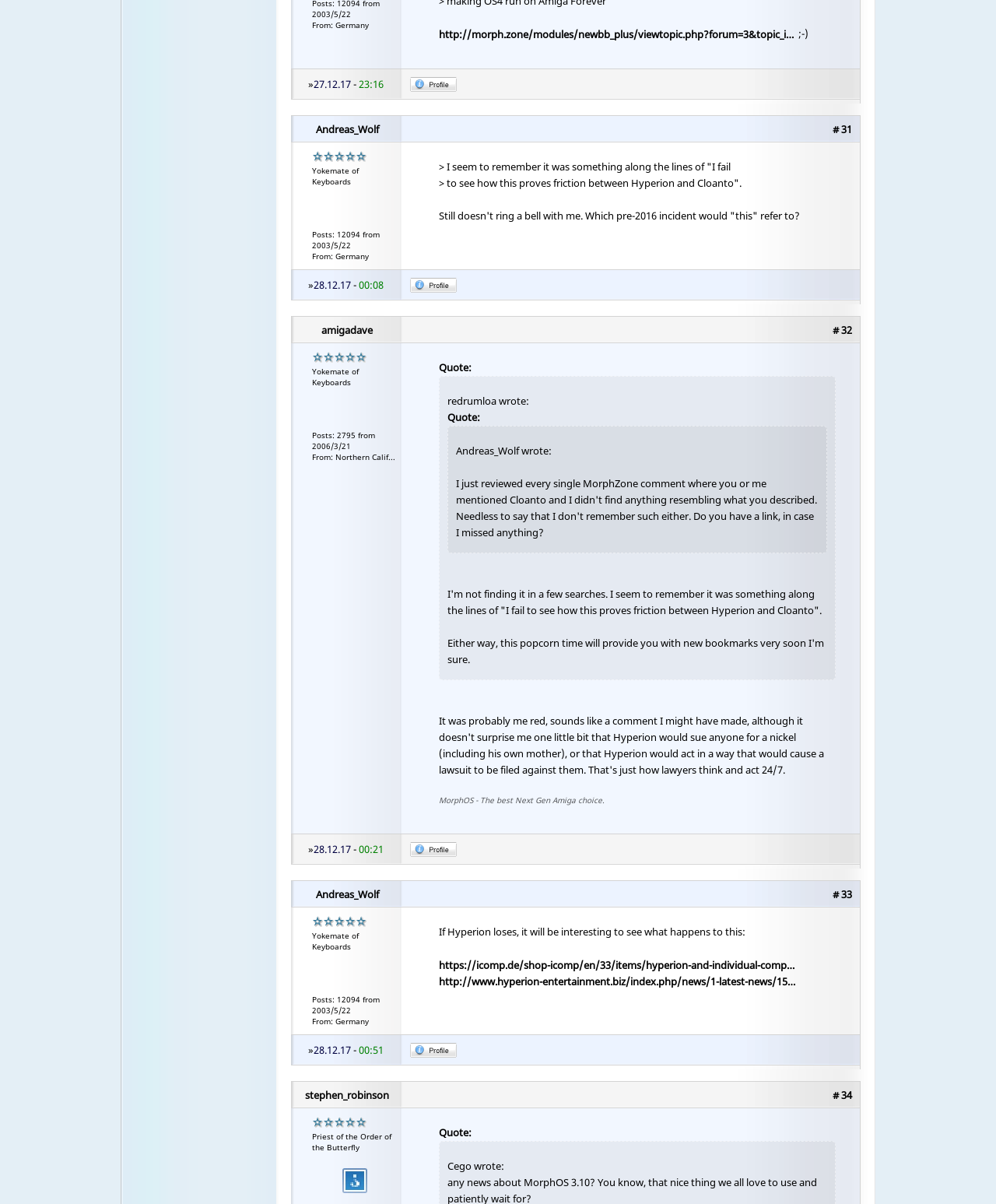What is the topic of the discussion?
Refer to the image and give a detailed answer to the query.

The topic of the discussion can be inferred from the text 'MorphOS - The best Next Gen Amiga choice.' which appears on the webpage, indicating that the conversation is related to MorphOS, a next-generation Amiga operating system.